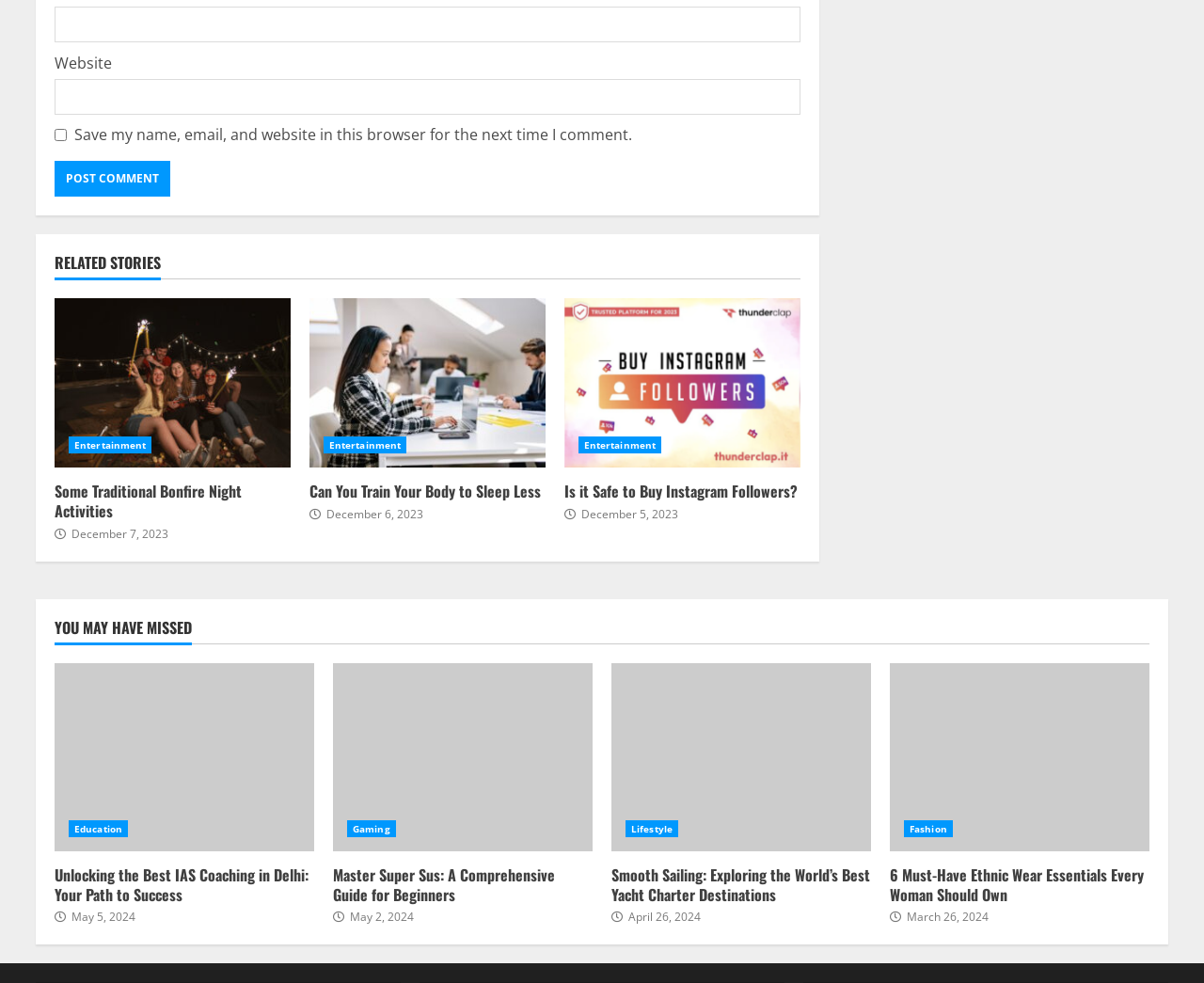How many minutes does it take to read the article '6 Must-Have Ethnic Wear Essentials Every Woman Should Own'?
Please ensure your answer to the question is detailed and covers all necessary aspects.

The article '6 Must-Have Ethnic Wear Essentials Every Woman Should Own' has a '4 min read' label, indicating that it takes approximately 4 minutes to read the article.